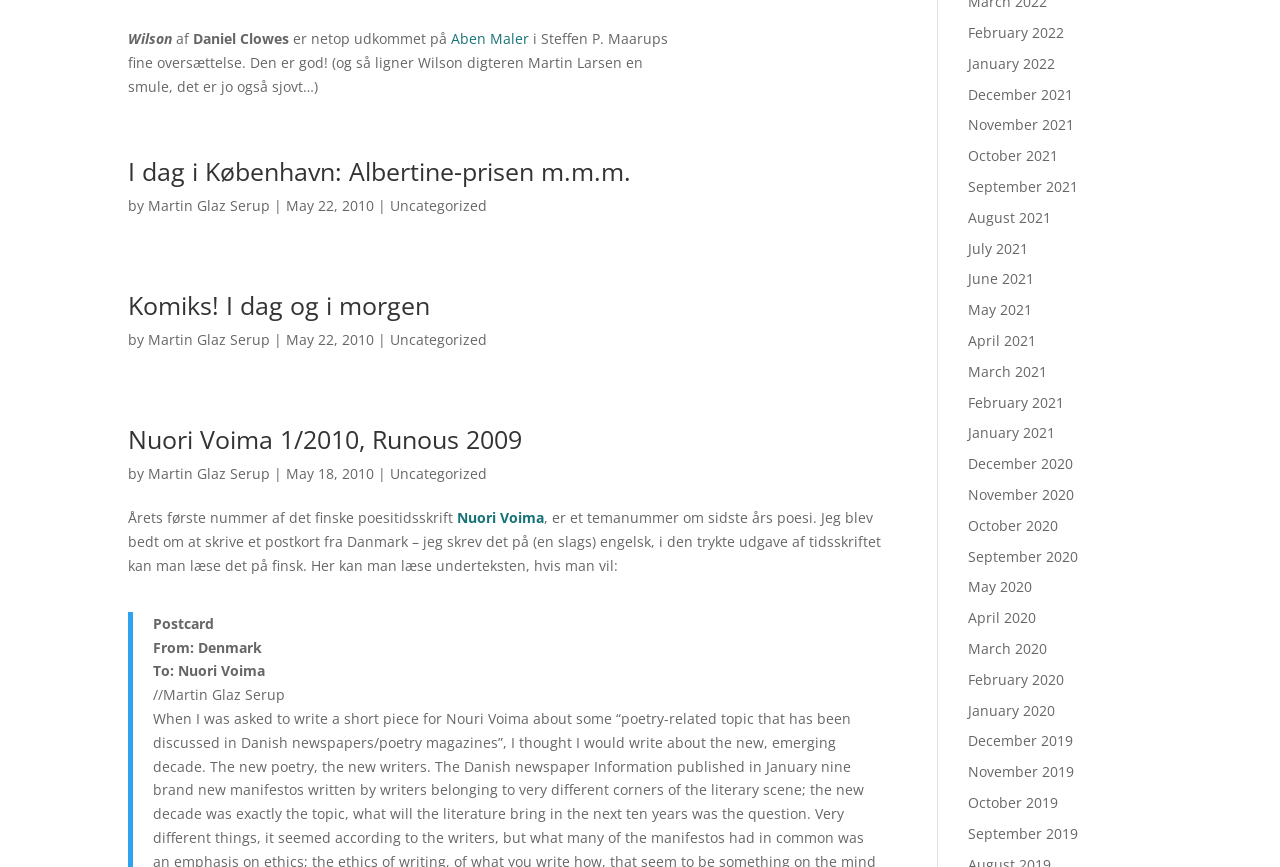What is the date of the third article? Using the information from the screenshot, answer with a single word or phrase.

May 18, 2010